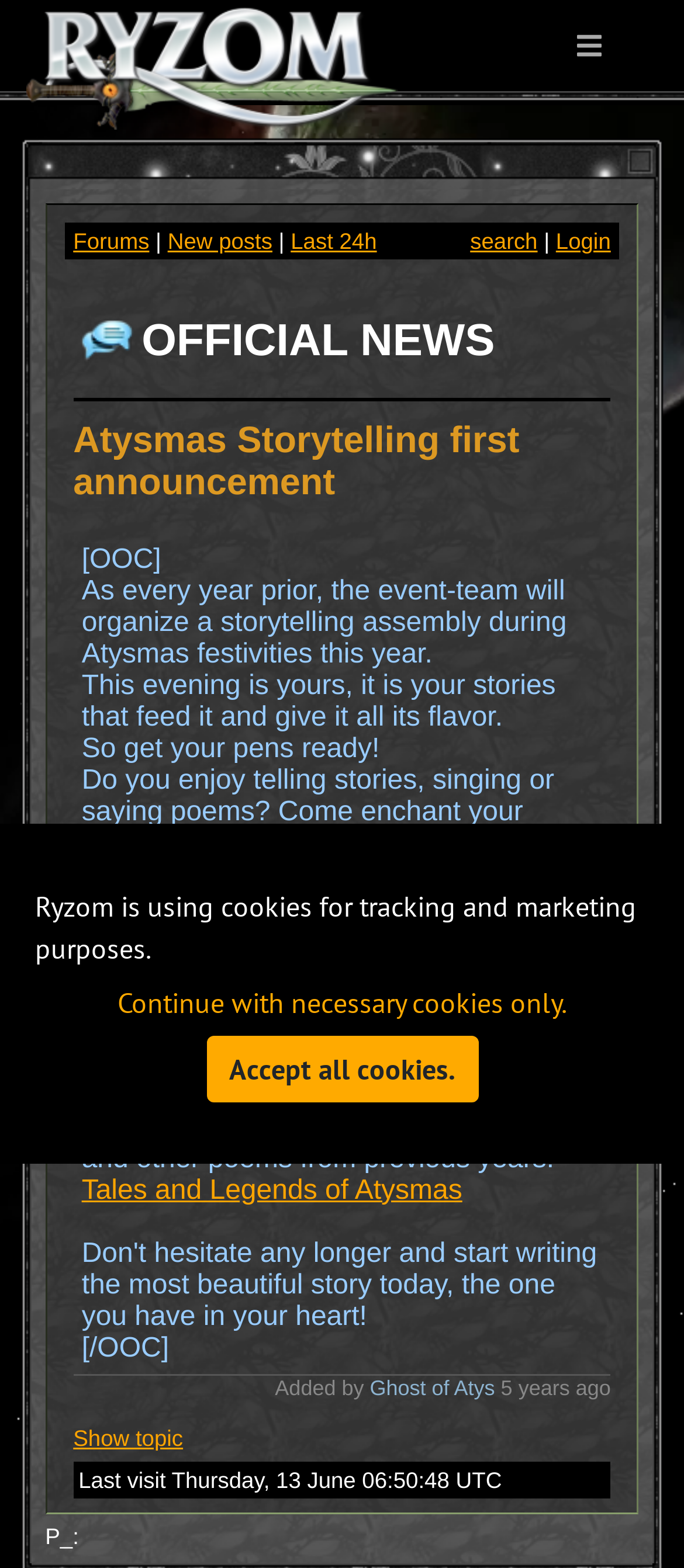Find the bounding box coordinates for the UI element that matches this description: "Accept all cookies.".

[0.301, 0.661, 0.699, 0.703]